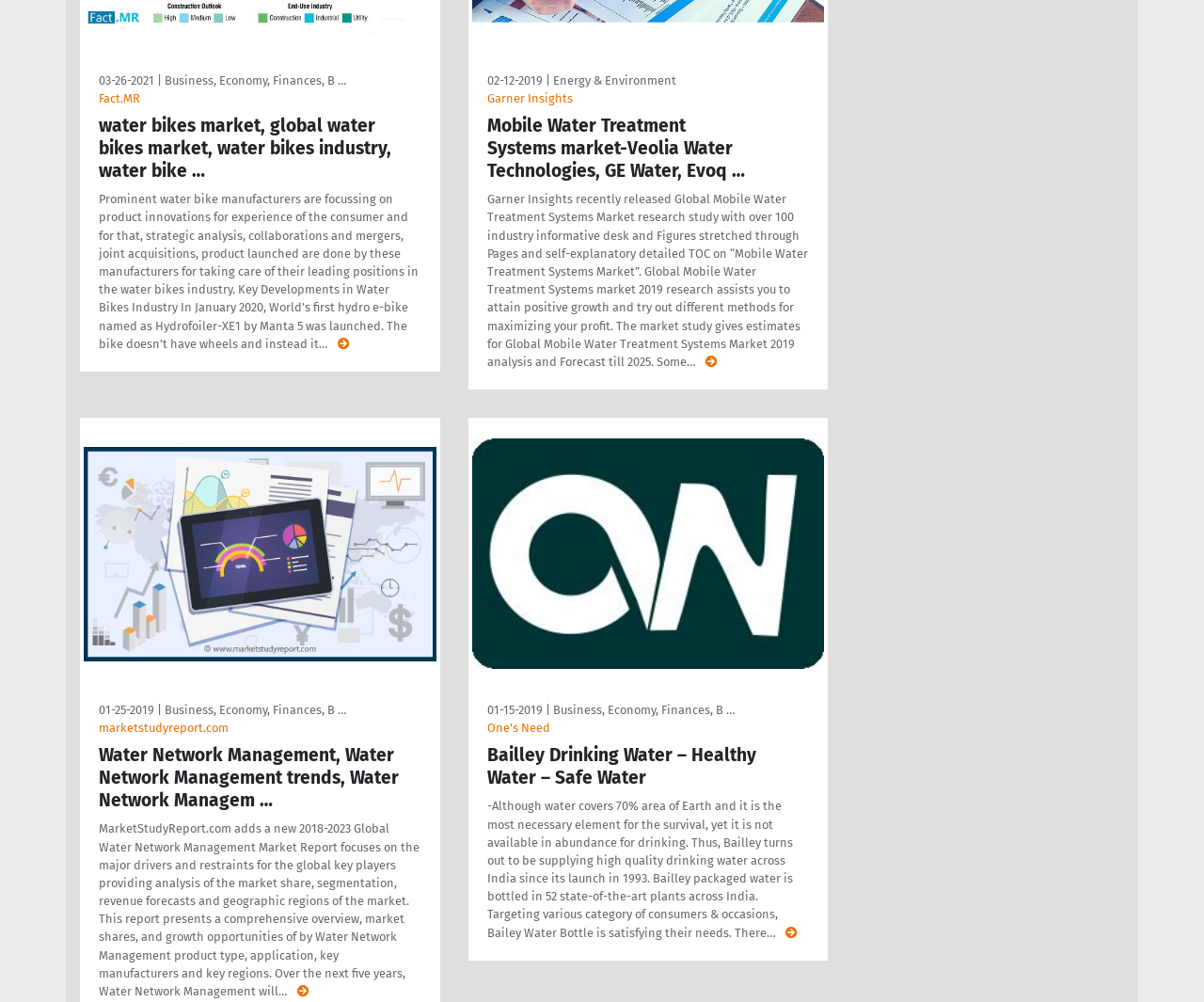Given the description: "Energy & Environment", determine the bounding box coordinates of the UI element. The coordinates should be formatted as four float numbers between 0 and 1, [left, top, right, bottom].

[0.459, 0.073, 0.561, 0.087]